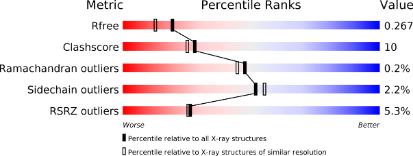Respond to the following question using a concise word or phrase: 
What is the purpose of the graphical summary?

To convey structural integrity and crystallographic accuracy